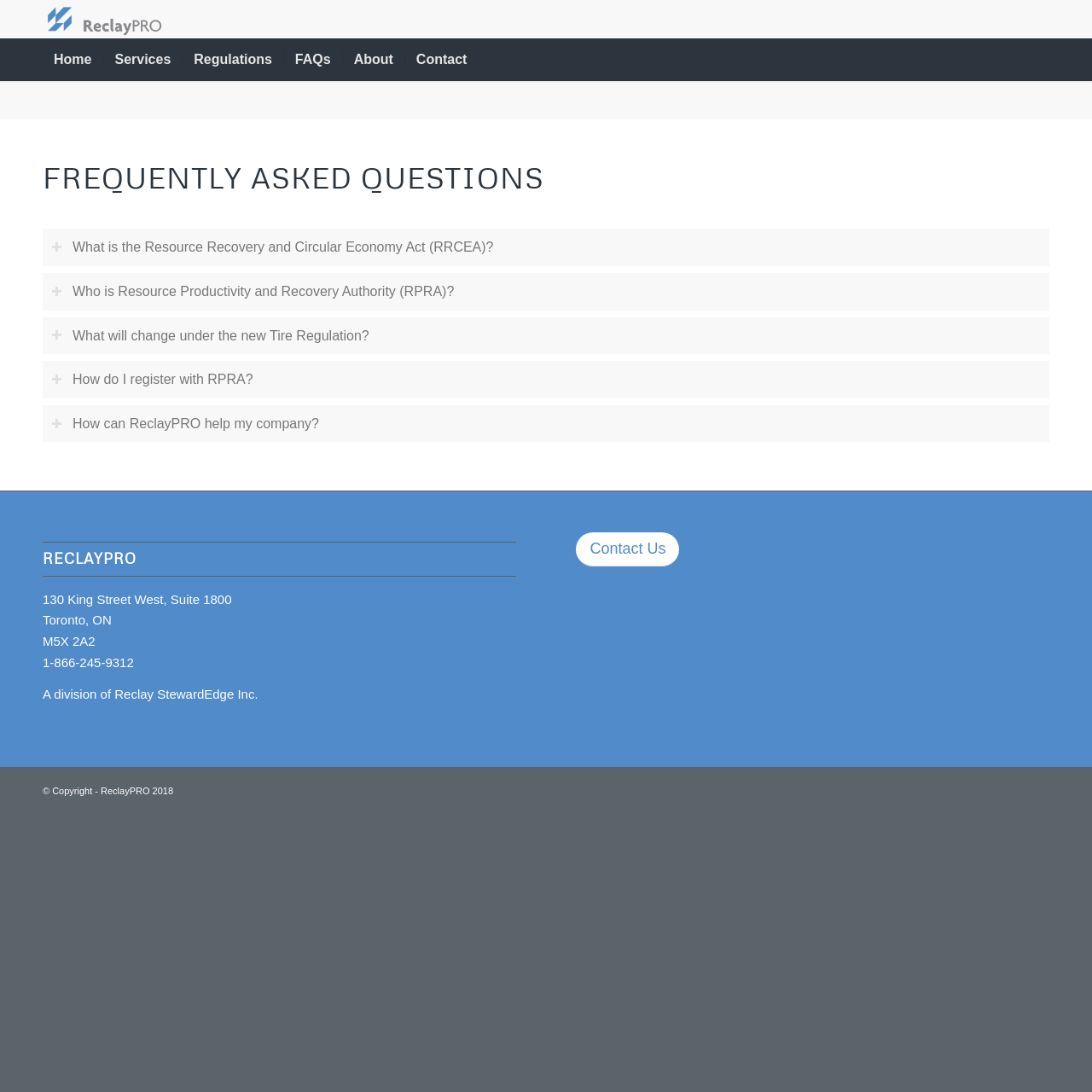Provide the bounding box coordinates for the UI element that is described by this text: "Contact Us". The coordinates should be in the form of four float numbers between 0 and 1: [left, top, right, bottom].

[0.528, 0.488, 0.622, 0.519]